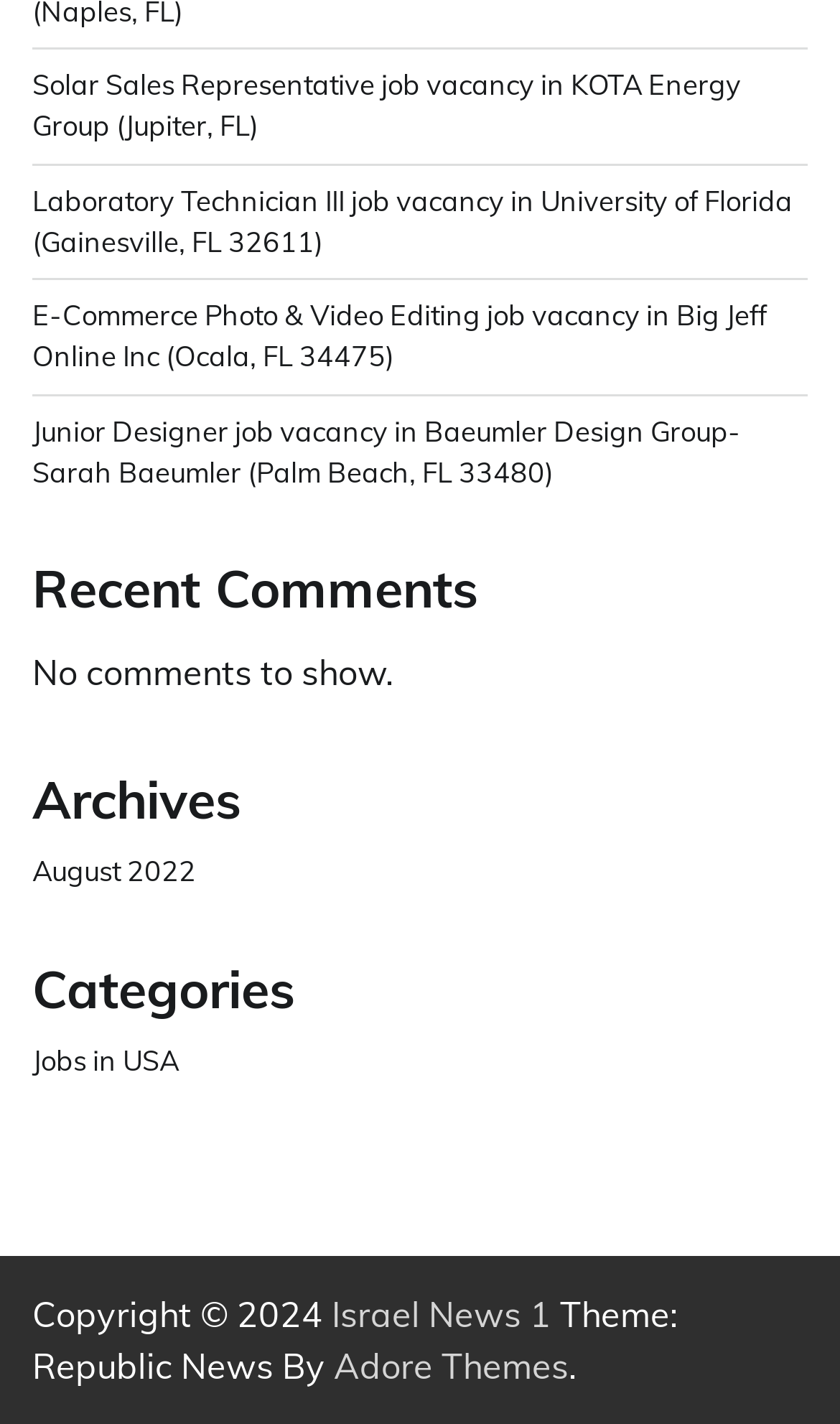Using the provided element description "Israel News 1", determine the bounding box coordinates of the UI element.

[0.395, 0.907, 0.656, 0.937]